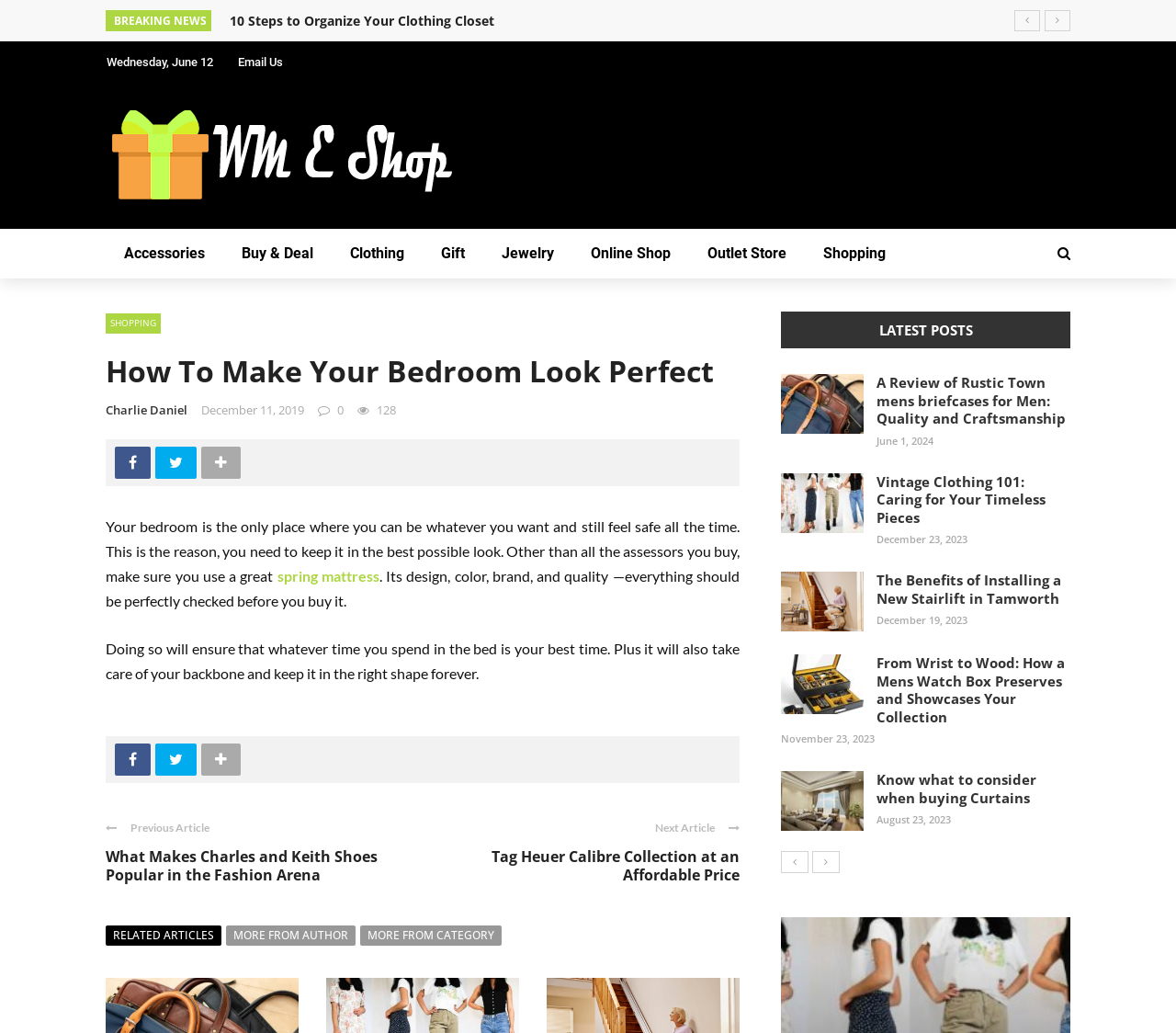Please determine the bounding box coordinates of the element's region to click for the following instruction: "Read 'How To Make Your Bedroom Look Perfect'".

[0.09, 0.341, 0.629, 0.378]